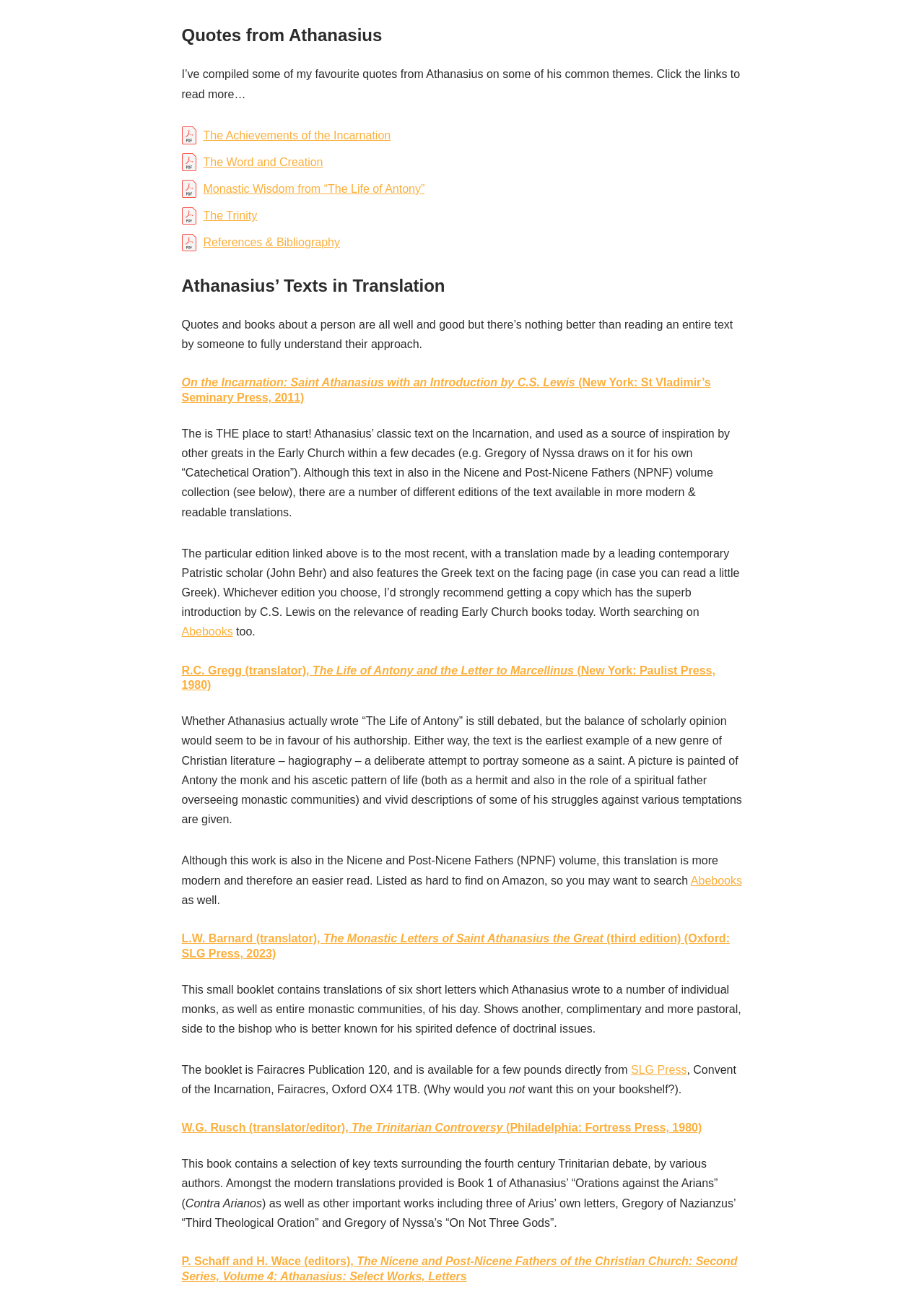Indicate the bounding box coordinates of the element that needs to be clicked to satisfy the following instruction: "View the introduction to On the Incarnation by C.S. Lewis". The coordinates should be four float numbers between 0 and 1, i.e., [left, top, right, bottom].

[0.196, 0.291, 0.769, 0.312]